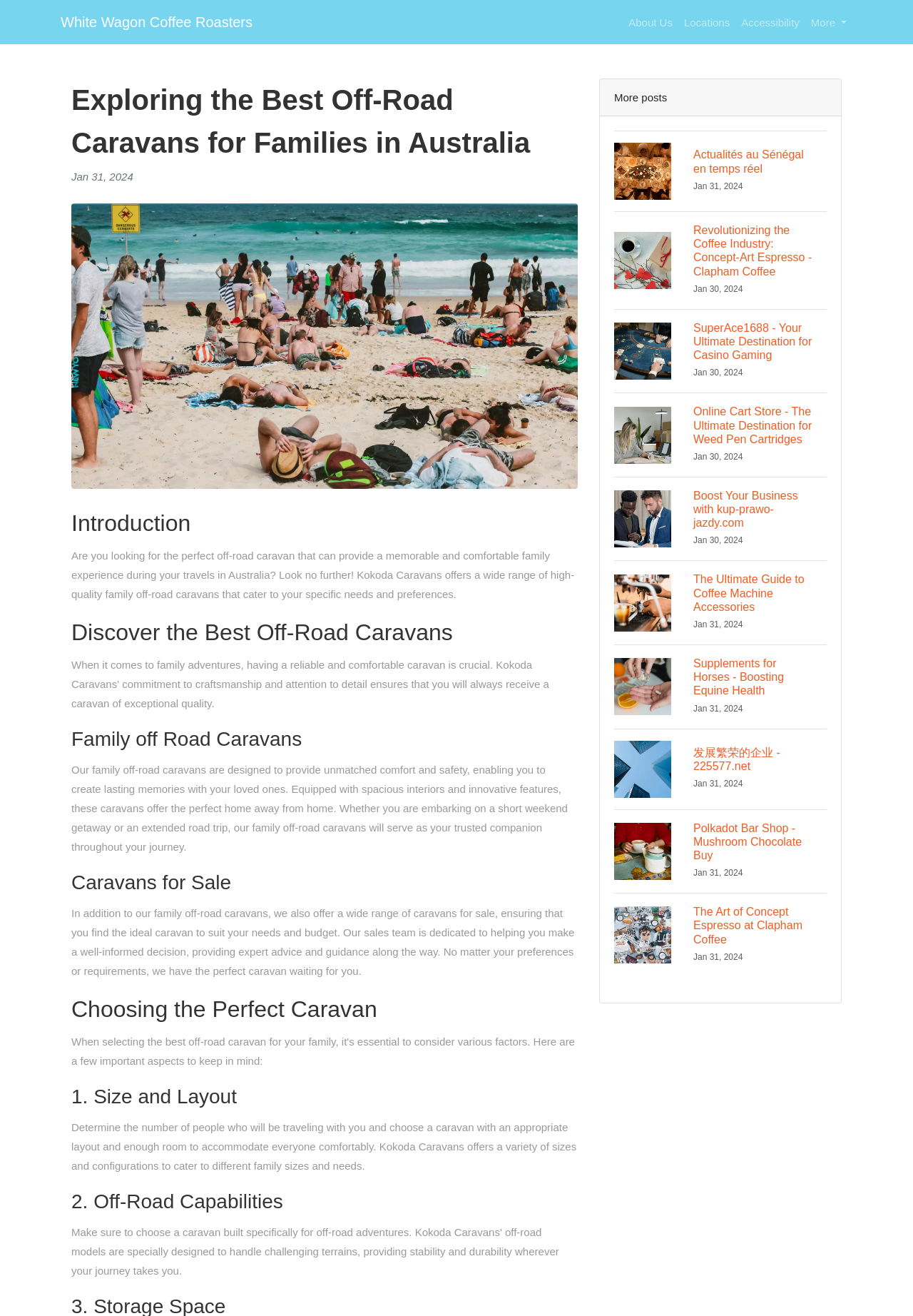Please reply to the following question with a single word or a short phrase:
How many links are there in the 'More posts' section?

8